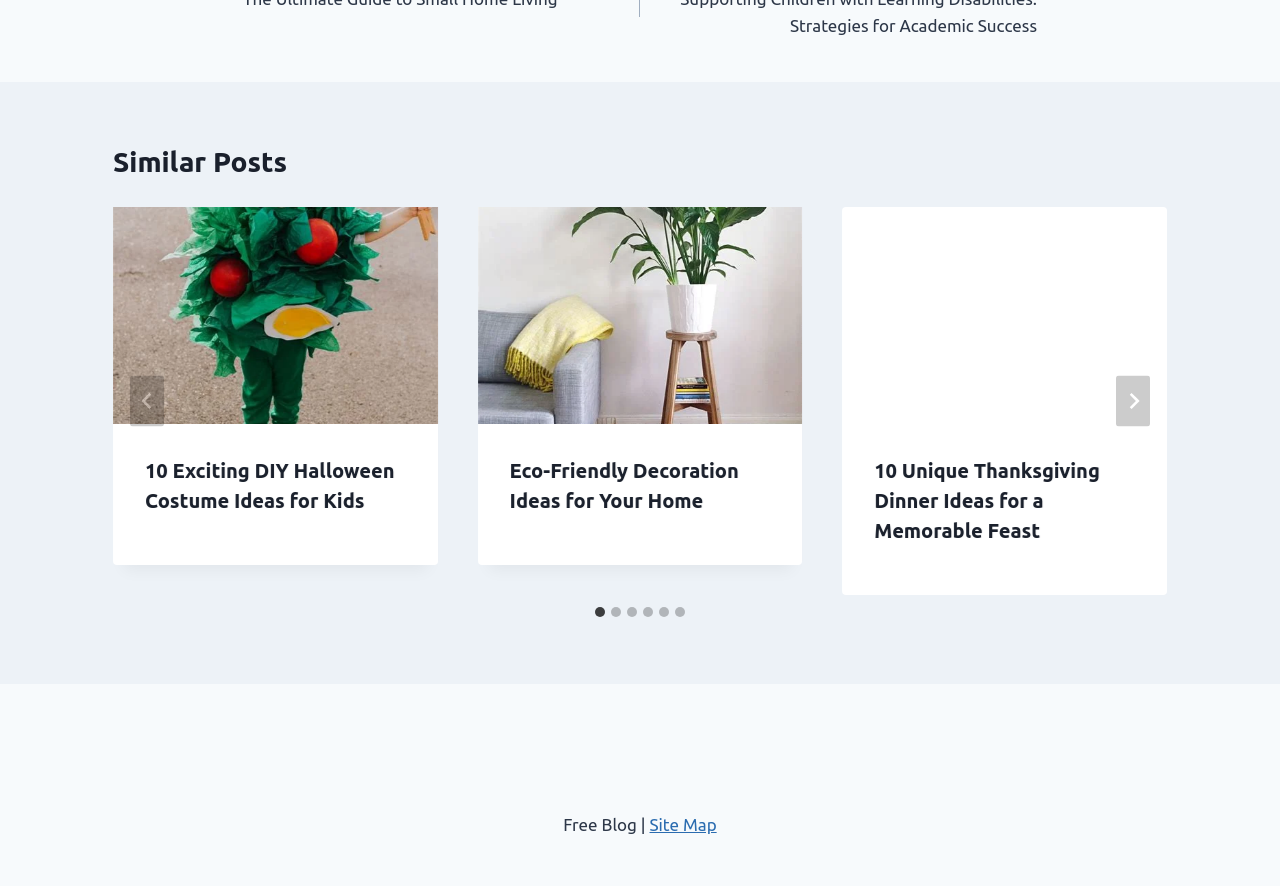Answer with a single word or phrase: 
What is the purpose of the region with the role description 'Posts'?

To display similar posts